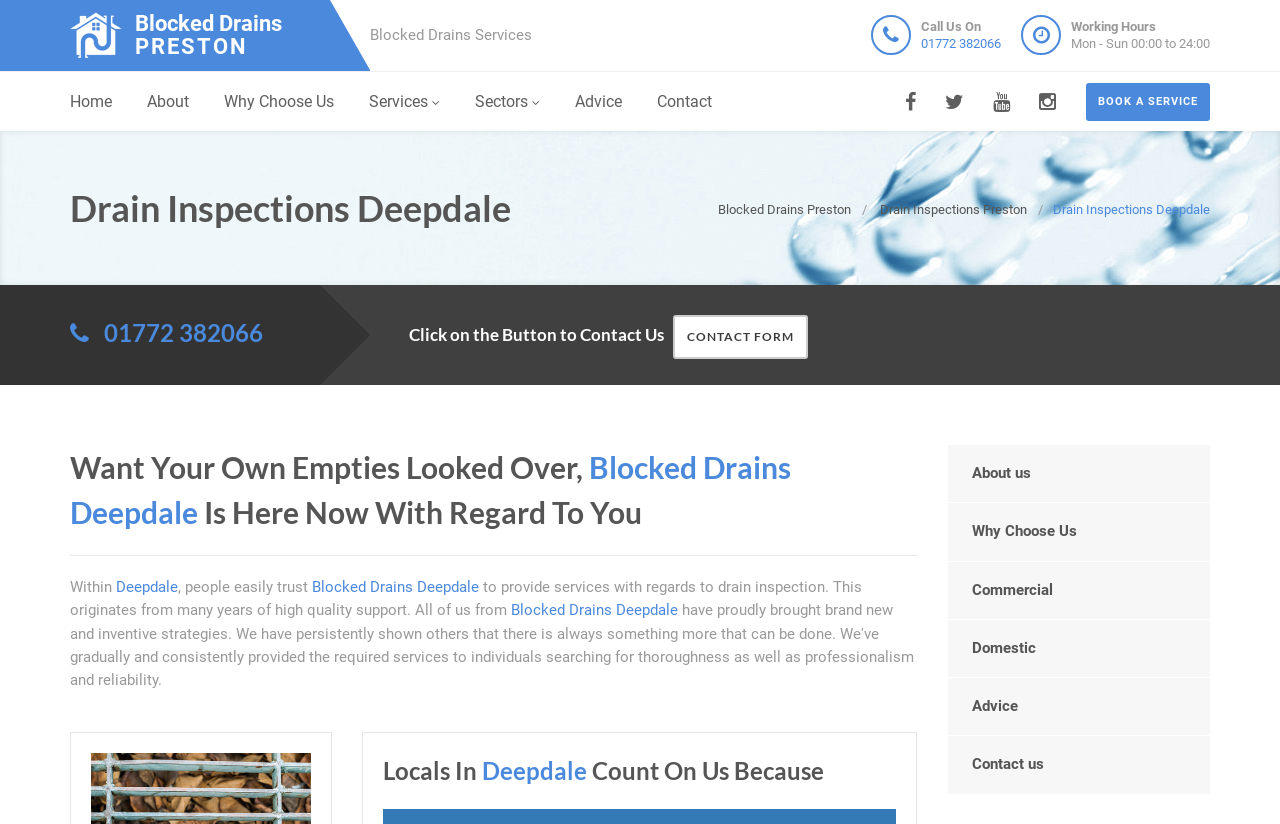Provide a brief response to the question using a single word or phrase: 
What is the service that can be booked on this webpage?

Drain inspection service